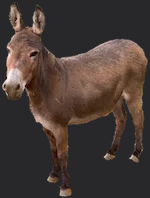Please answer the following query using a single word or phrase: 
What is the nature of the minidonkey?

curious and friendly